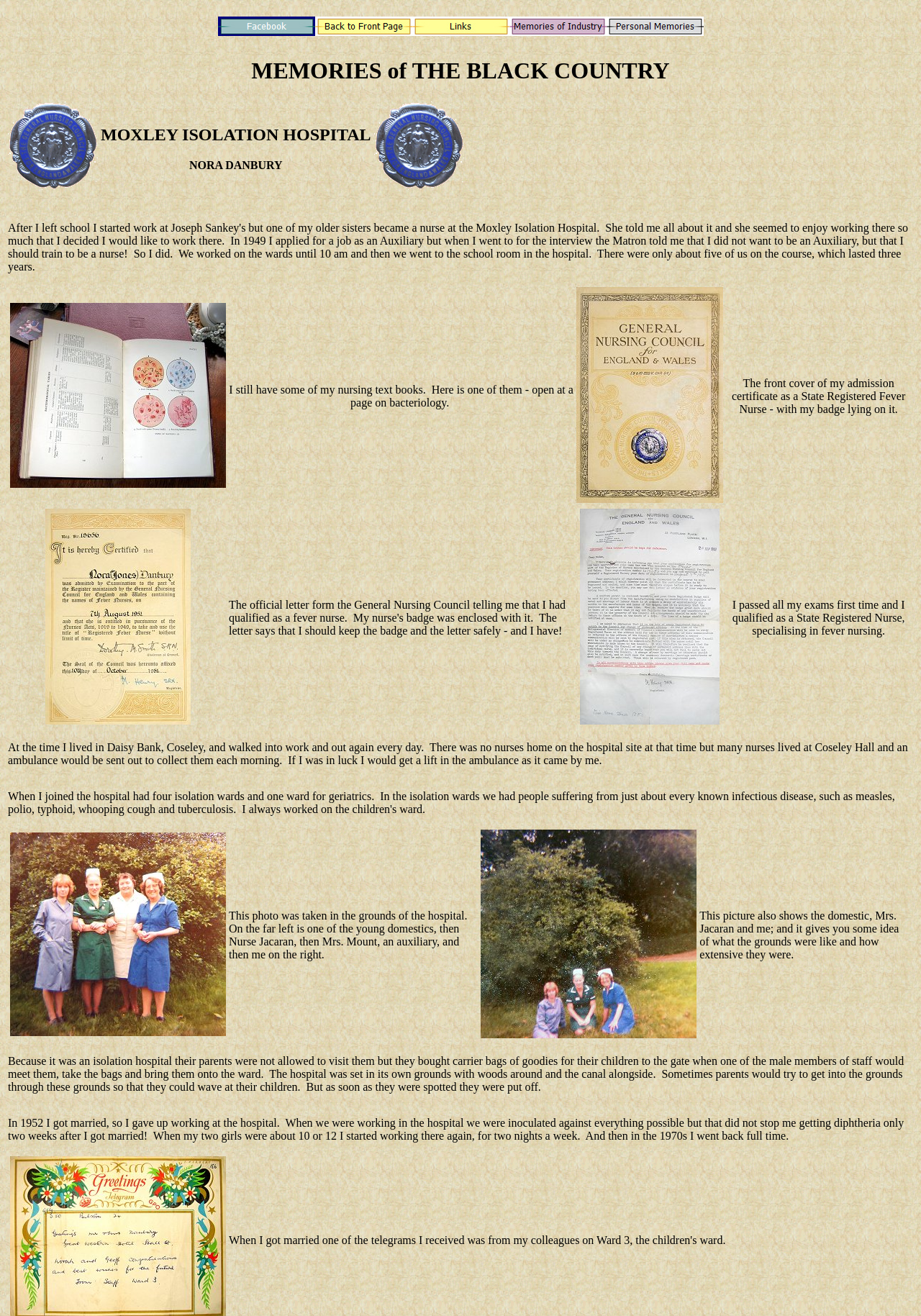How many people are in the photo described?
Look at the image and answer the question using a single word or phrase.

4